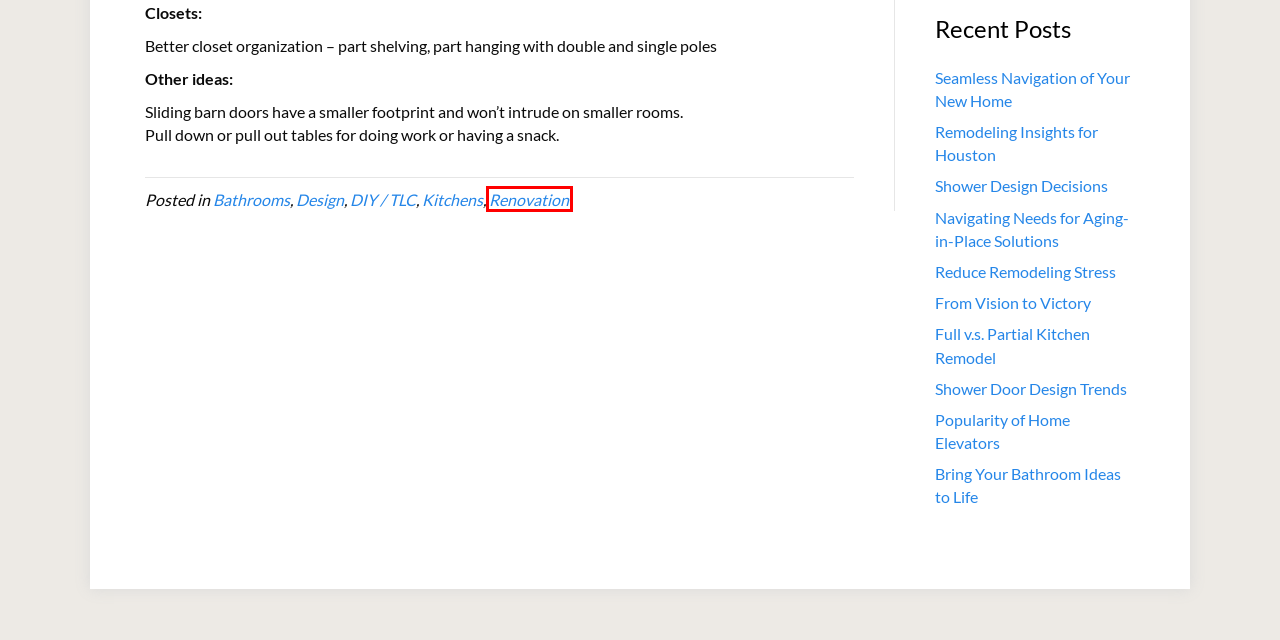Look at the screenshot of the webpage and find the element within the red bounding box. Choose the webpage description that best fits the new webpage that will appear after clicking the element. Here are the candidates:
A. From Vision to Victory - Home and Garden News
B. Renovation Archives - Home and Garden News
C. Reduce Remodeling Stress - Home and Garden News
D. Bring Your Bathroom Ideas to Life - Home and Garden News
E. Shower Door Design Trends - Home and Garden News
F. Popularity of Home Elevators - Home and Garden News
G. Remodeling Insights for Houston - Home and Garden News
H. Seamless Navigation of Your New Home - Home and Garden News

B